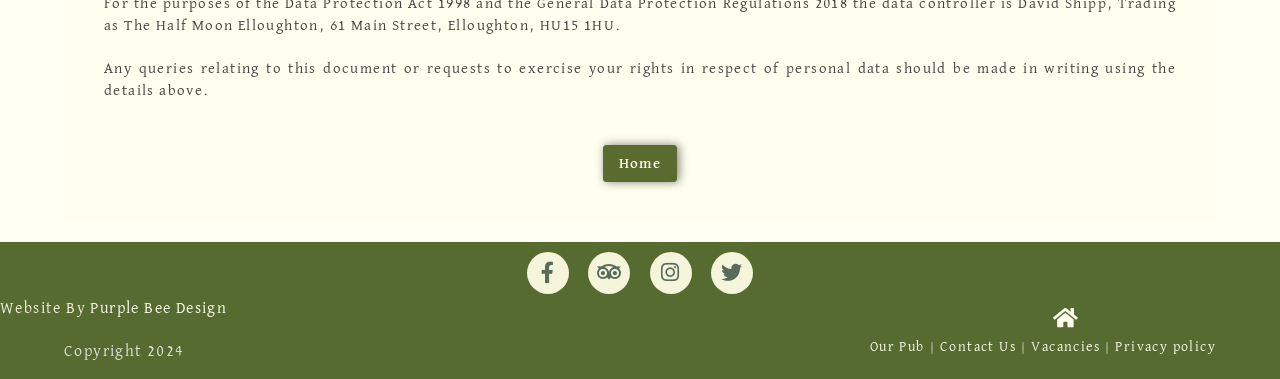What is the year of the copyright?
Use the screenshot to answer the question with a single word or phrase.

2024